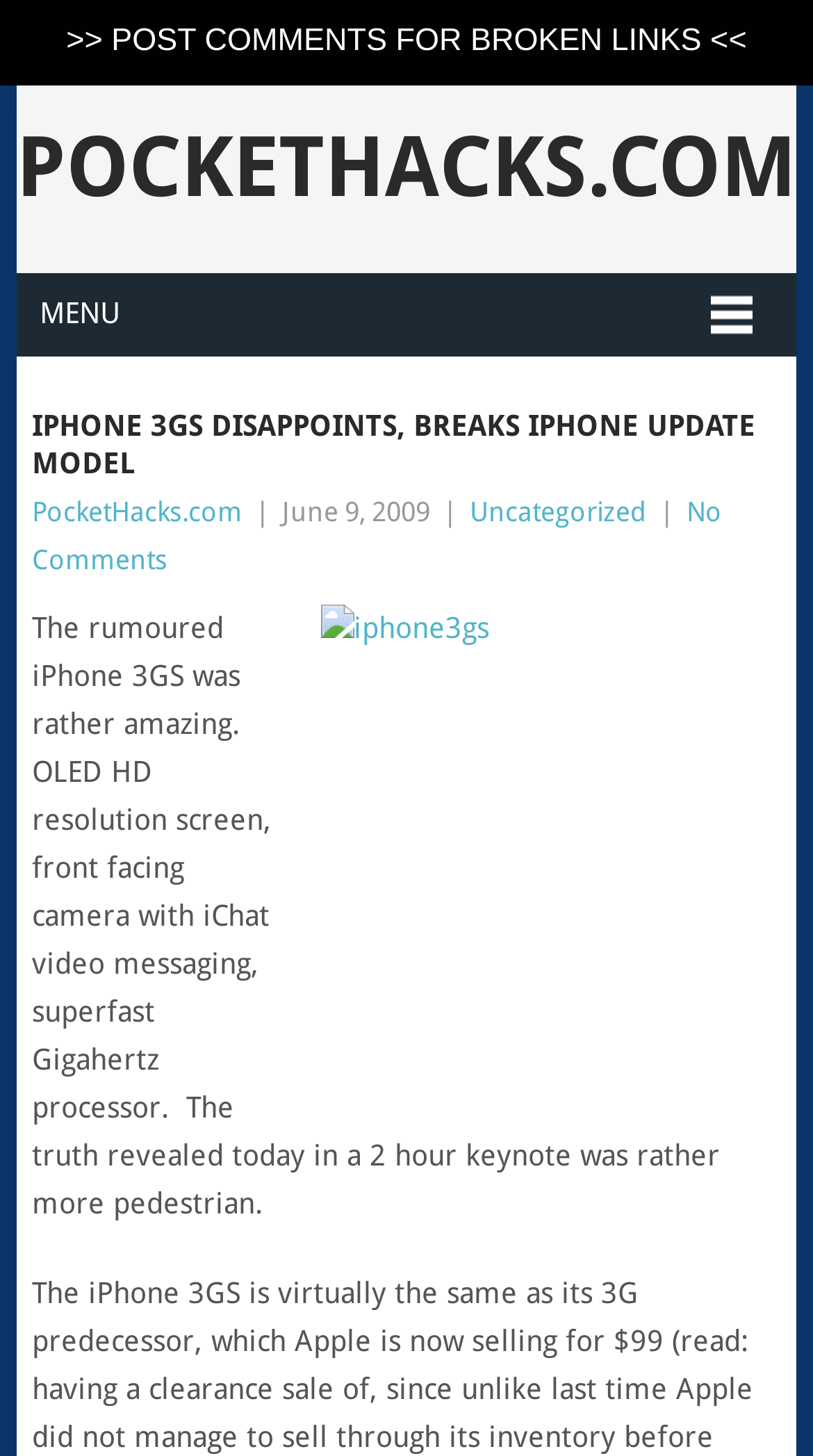Refer to the image and answer the question with as much detail as possible: What is the date of the article?

I found the date by examining the text below the heading 'IPHONE 3GS DISAPPOINTS, BREAKS IPHONE UPDATE MODEL', where it says 'June 9, 2009'.